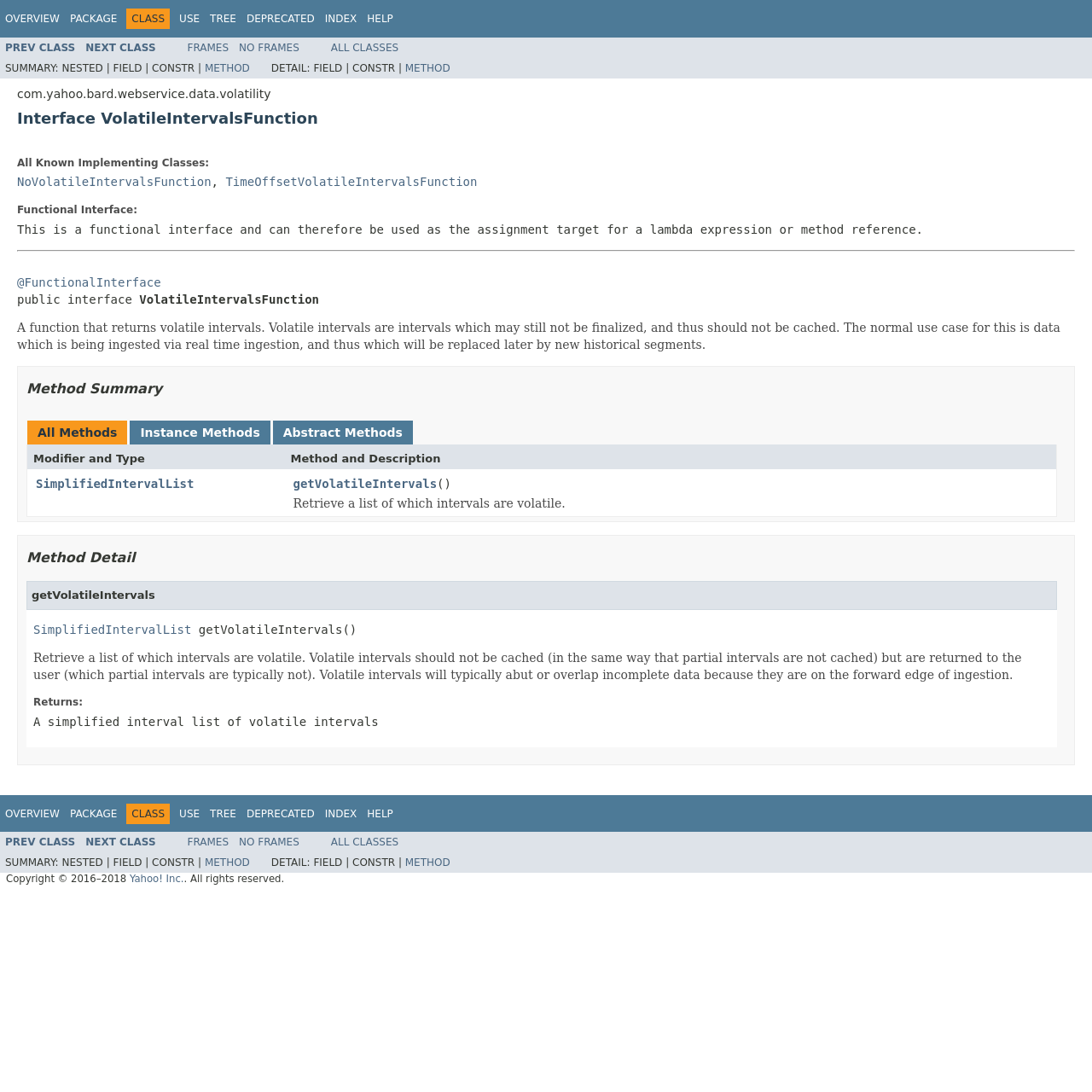Please identify the bounding box coordinates of the area that needs to be clicked to follow this instruction: "Check the ALL CLASSES link".

[0.303, 0.038, 0.365, 0.049]